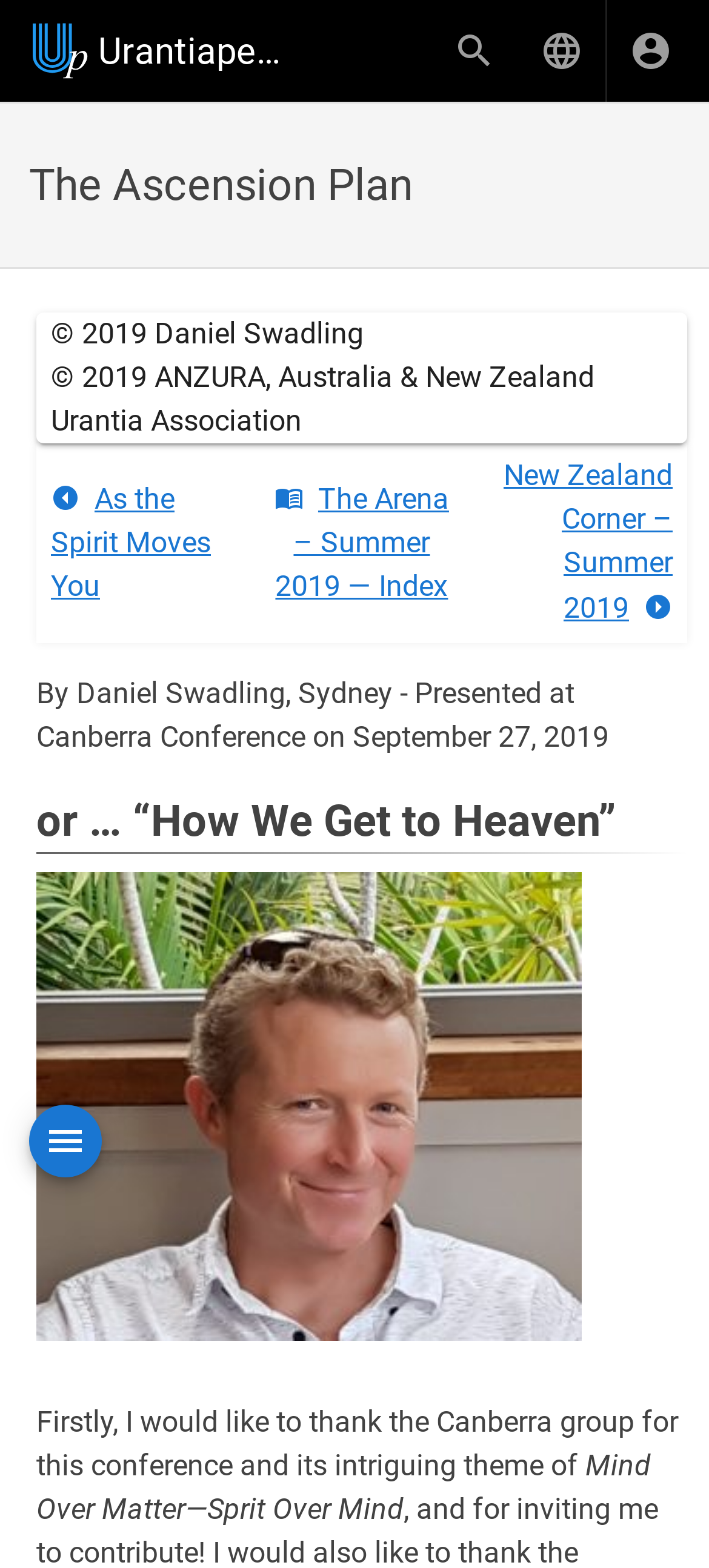Please give a one-word or short phrase response to the following question: 
Who is the author of the article?

Daniel Swadling